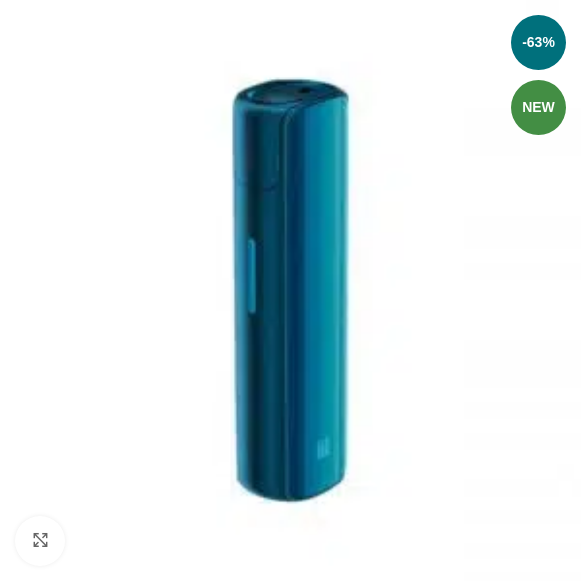Generate a descriptive account of all visible items and actions in the image.

Introducing the IQOS LIL SOLID 2.0 in an exquisite cosmic blue finish, now available in Dubai and across the UAE. This sleek device represents the latest in innovative heating technology, allowing you to enjoy a true tobacco flavor without combustion, ash, or the unpleasant odor associated with traditional cigarettes. Designed for convenience, the device accommodates up to thirty sticks in a single session, ensuring a satisfying experience.

Prominently featuring a new label and a significant discount of 63%, this cutting-edge product is perfect for those looking to upgrade their smoking experience. Embrace the future of tobacco with the IQOS LIL SOLID 2.0, tailored for modern users seeking both style and functionality.